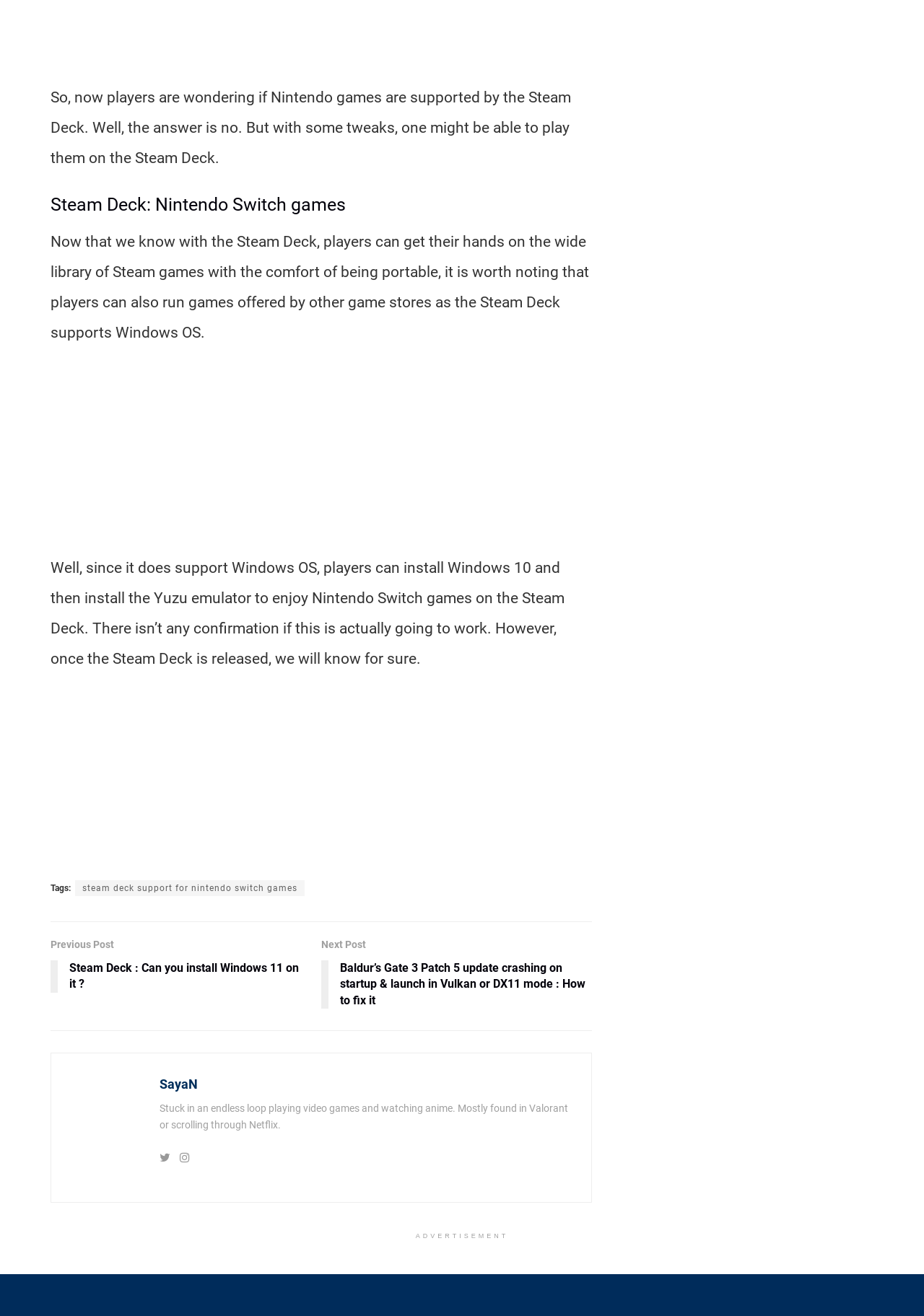Look at the image and answer the question in detail:
Who is the author of the article?

The author's name is mentioned at the bottom of the page, along with a brief description and links to their social media profiles.